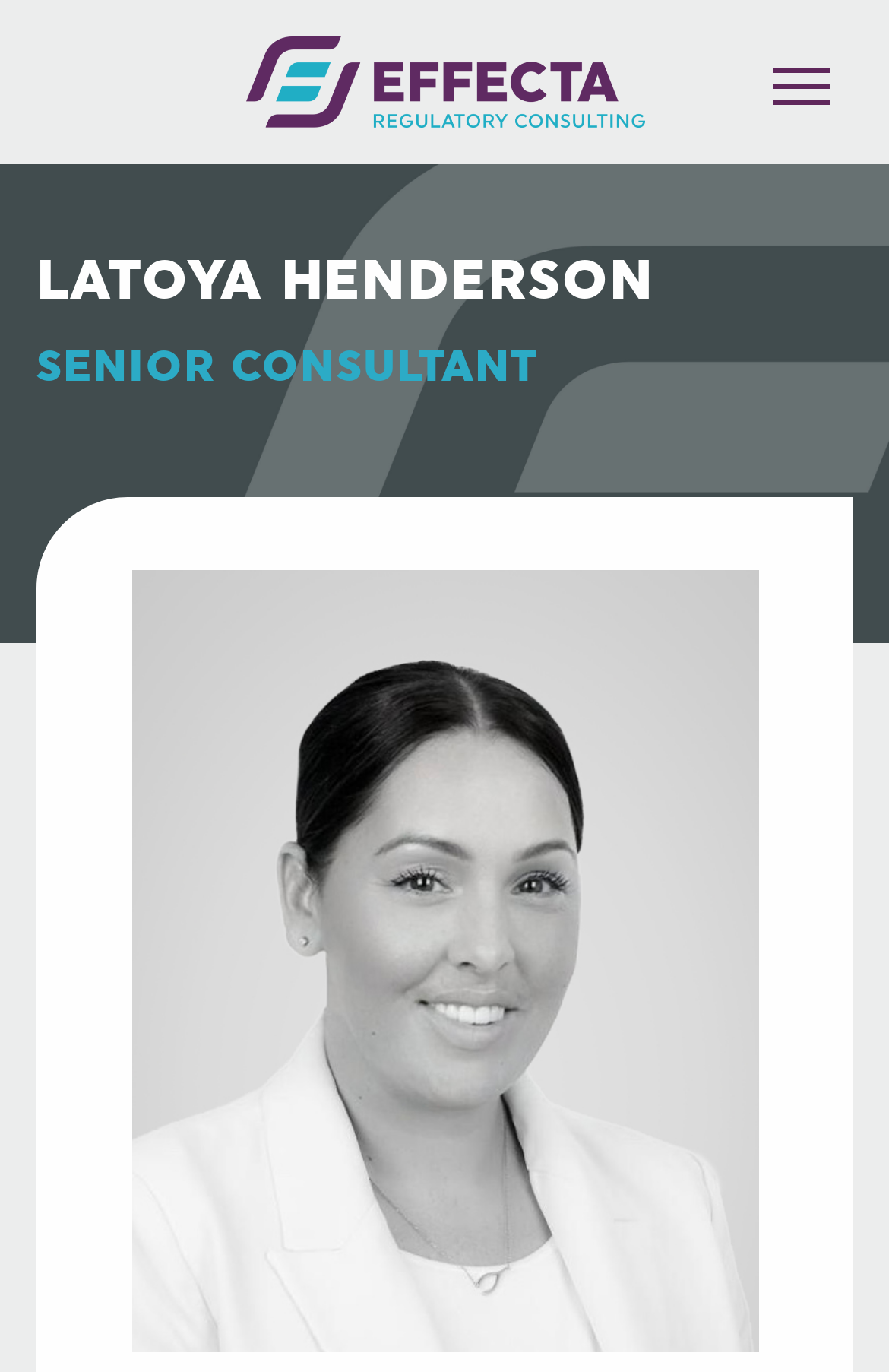Based on the description "alt="Effecta Compliance"", find the bounding box of the specified UI element.

[0.276, 0.027, 0.724, 0.092]